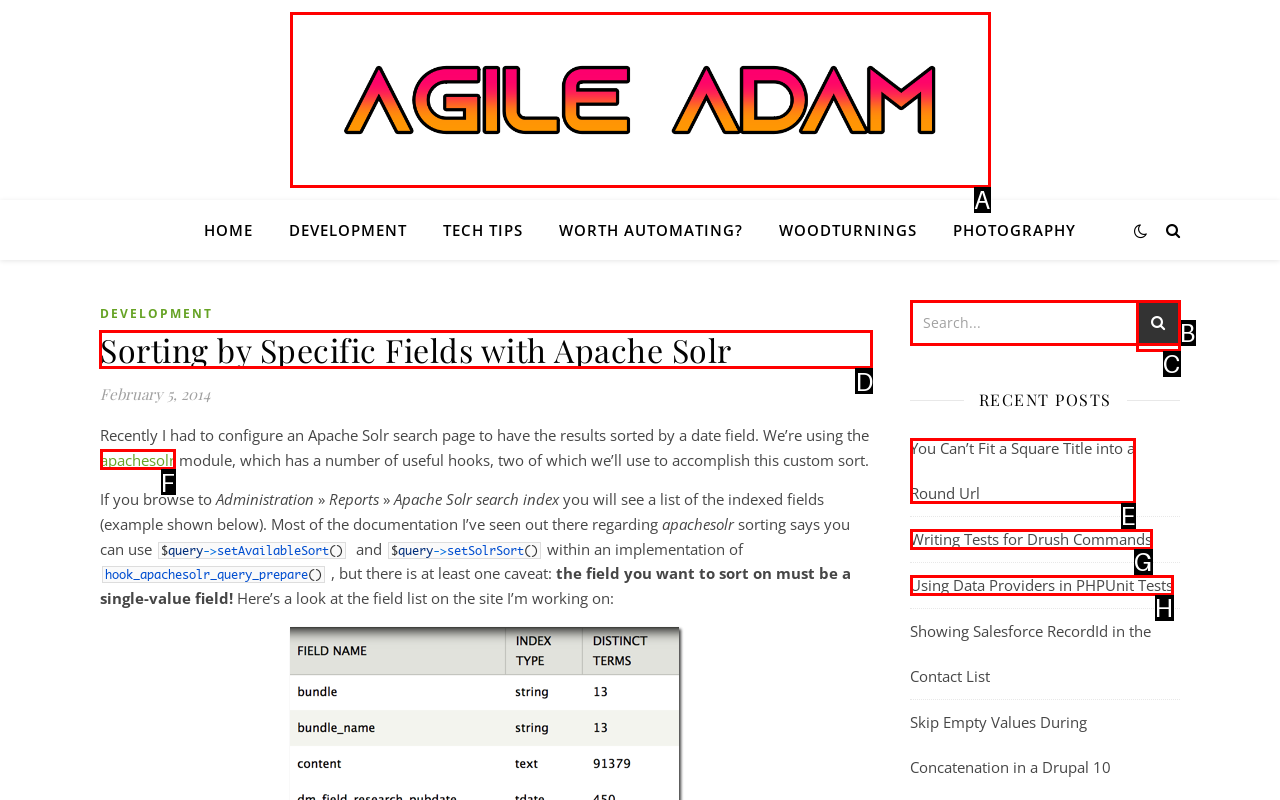For the task: read about sorting by specific fields with Apache Solr, tell me the letter of the option you should click. Answer with the letter alone.

D